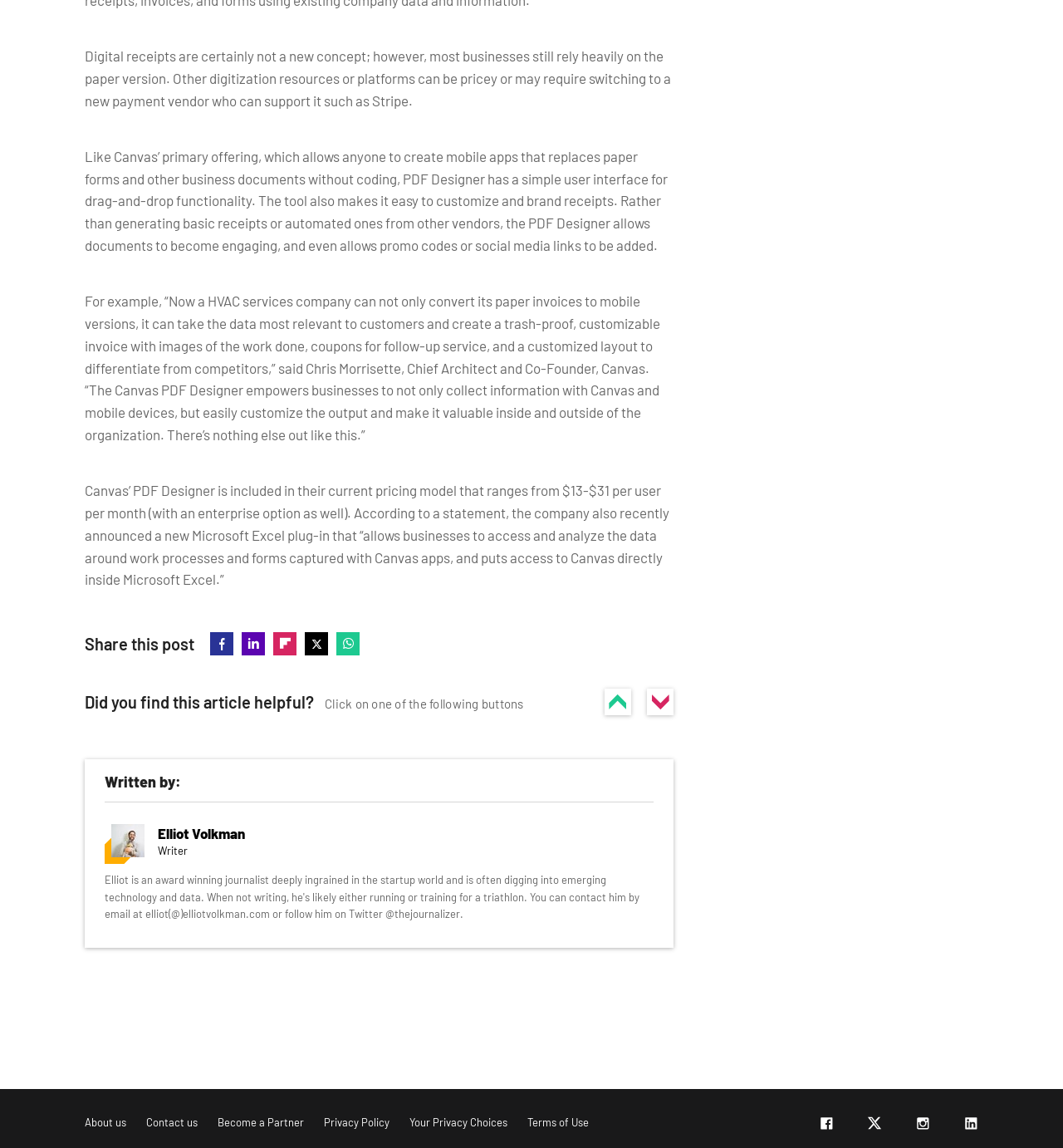Locate the UI element described by Shrink Tunnel Machine and provide its bounding box coordinates. Use the format (top-left x, top-left y, bottom-right x, bottom-right y) with all values as floating point numbers between 0 and 1.

None